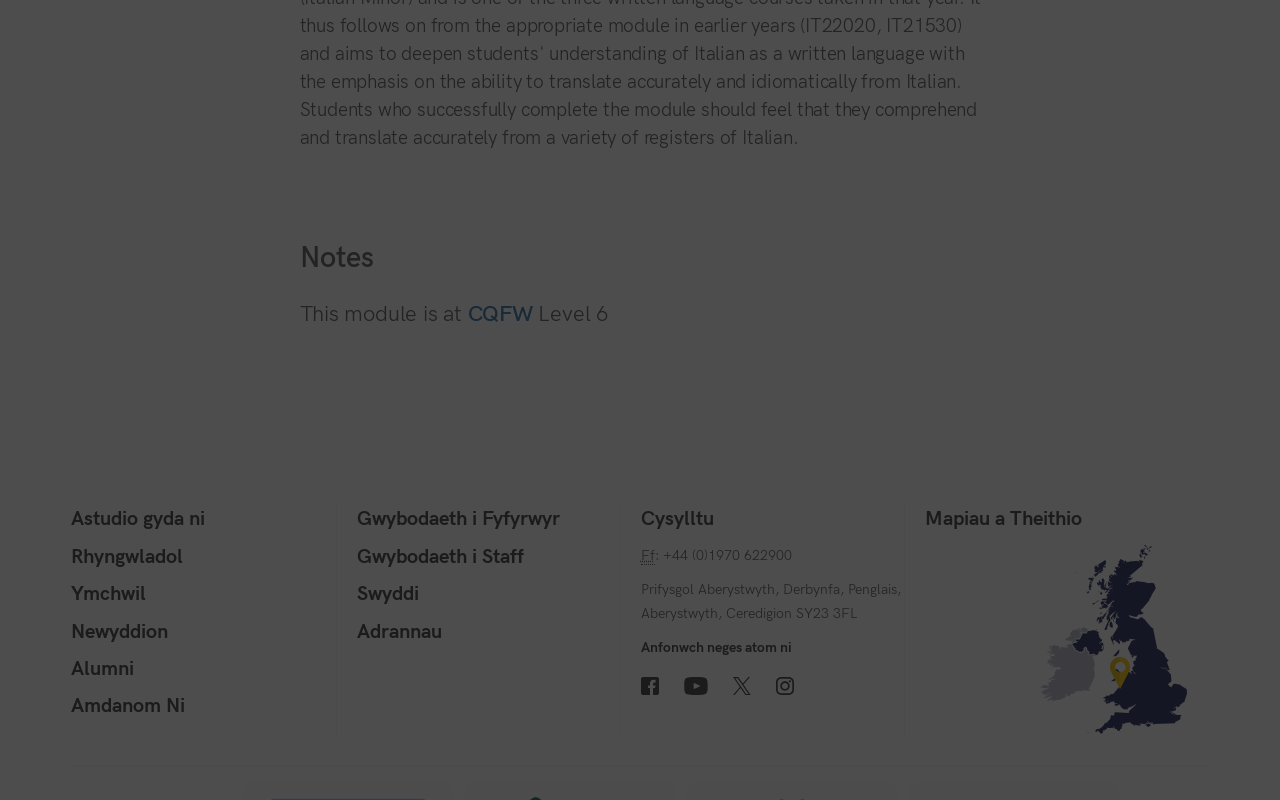Please identify the bounding box coordinates of the region to click in order to complete the given instruction: "Click on the 'Astudio gyda ni' link". The coordinates should be four float numbers between 0 and 1, i.e., [left, top, right, bottom].

[0.056, 0.632, 0.16, 0.662]